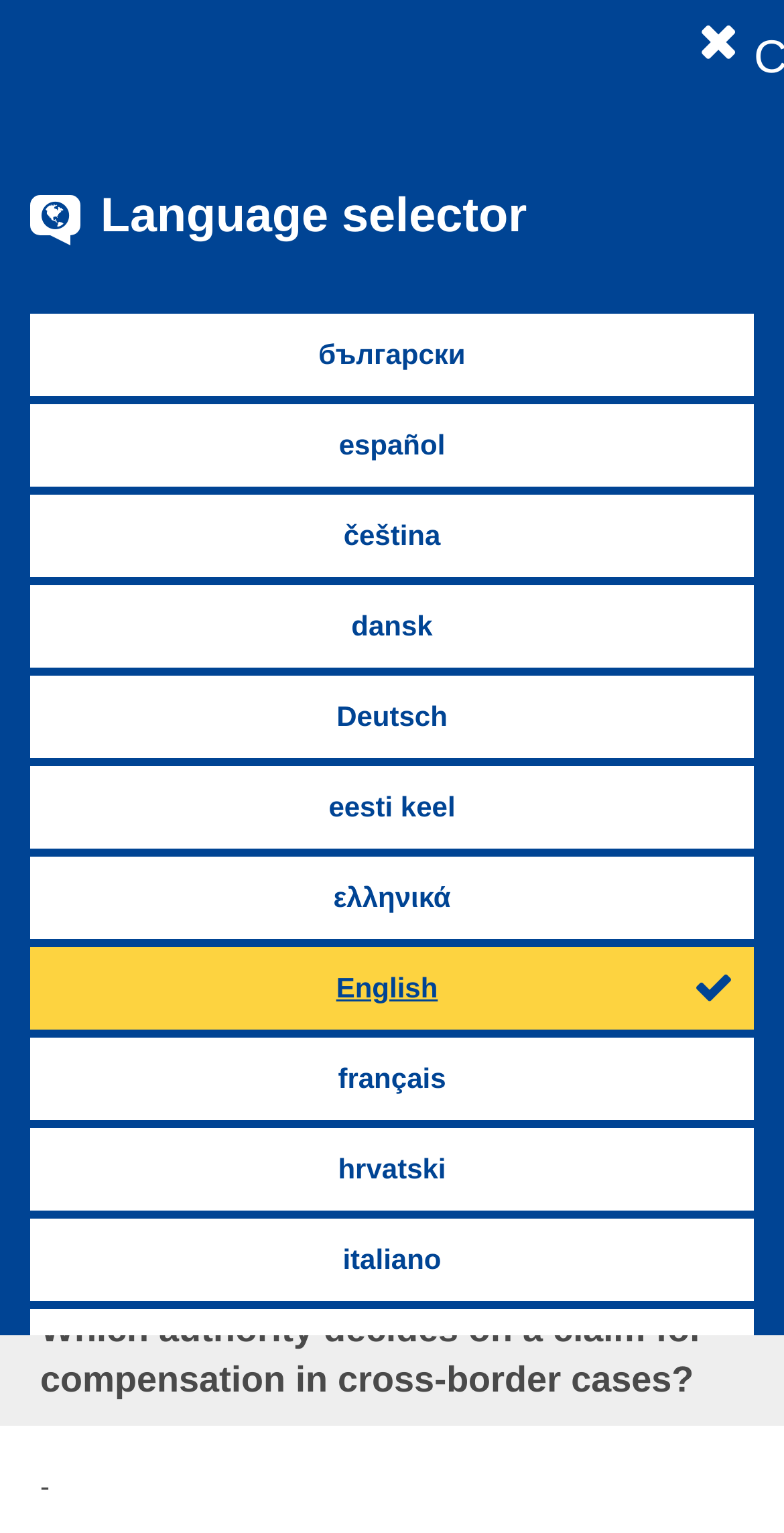How many navigation links are available at the top?
From the screenshot, supply a one-word or short-phrase answer.

5